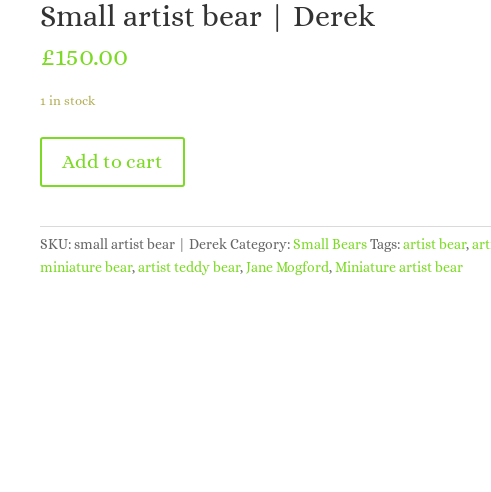Who is the creator of this bear?
Please provide a single word or phrase as your answer based on the screenshot.

Jane Mogford